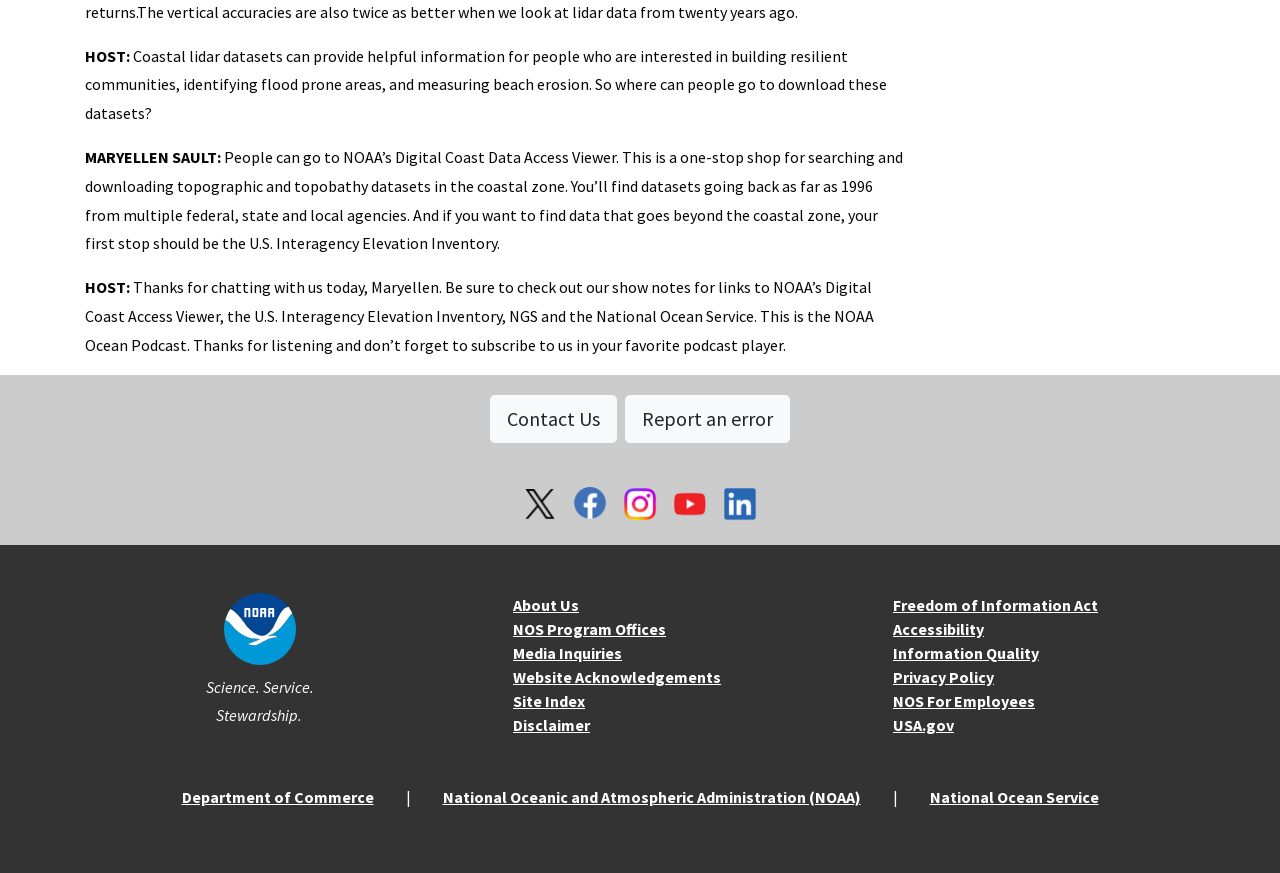Bounding box coordinates are specified in the format (top-left x, top-left y, bottom-right x, bottom-right y). All values are floating point numbers bounded between 0 and 1. Please provide the bounding box coordinate of the region this sentence describes: ian@gloverscast.co.uk

None